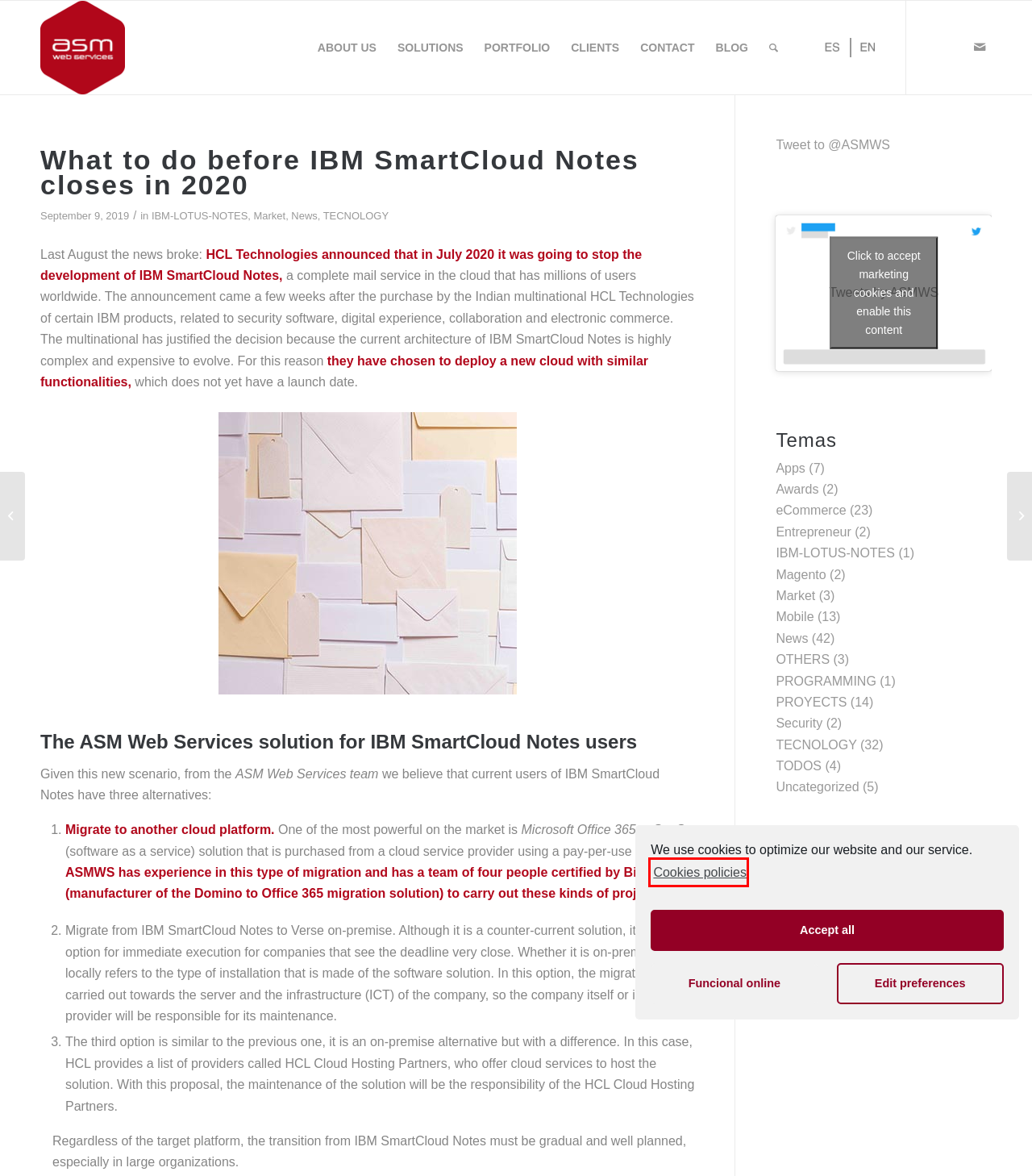Review the screenshot of a webpage that includes a red bounding box. Choose the most suitable webpage description that matches the new webpage after clicking the element within the red bounding box. Here are the candidates:
A. Market archivos - ASM Web Services
B. IBM-LOTUS-NOTES archivos - ASM Web Services
C. PROGRAMMING archivos - ASM Web Services
D. Privacy Policy - ASM Web Services
E. TECNOLOGY archivos - ASM Web Services
F. BLOG - ASM Web Services
G. Apps archivos - ASM Web Services
H. CONTACT - ASM Web Services

D